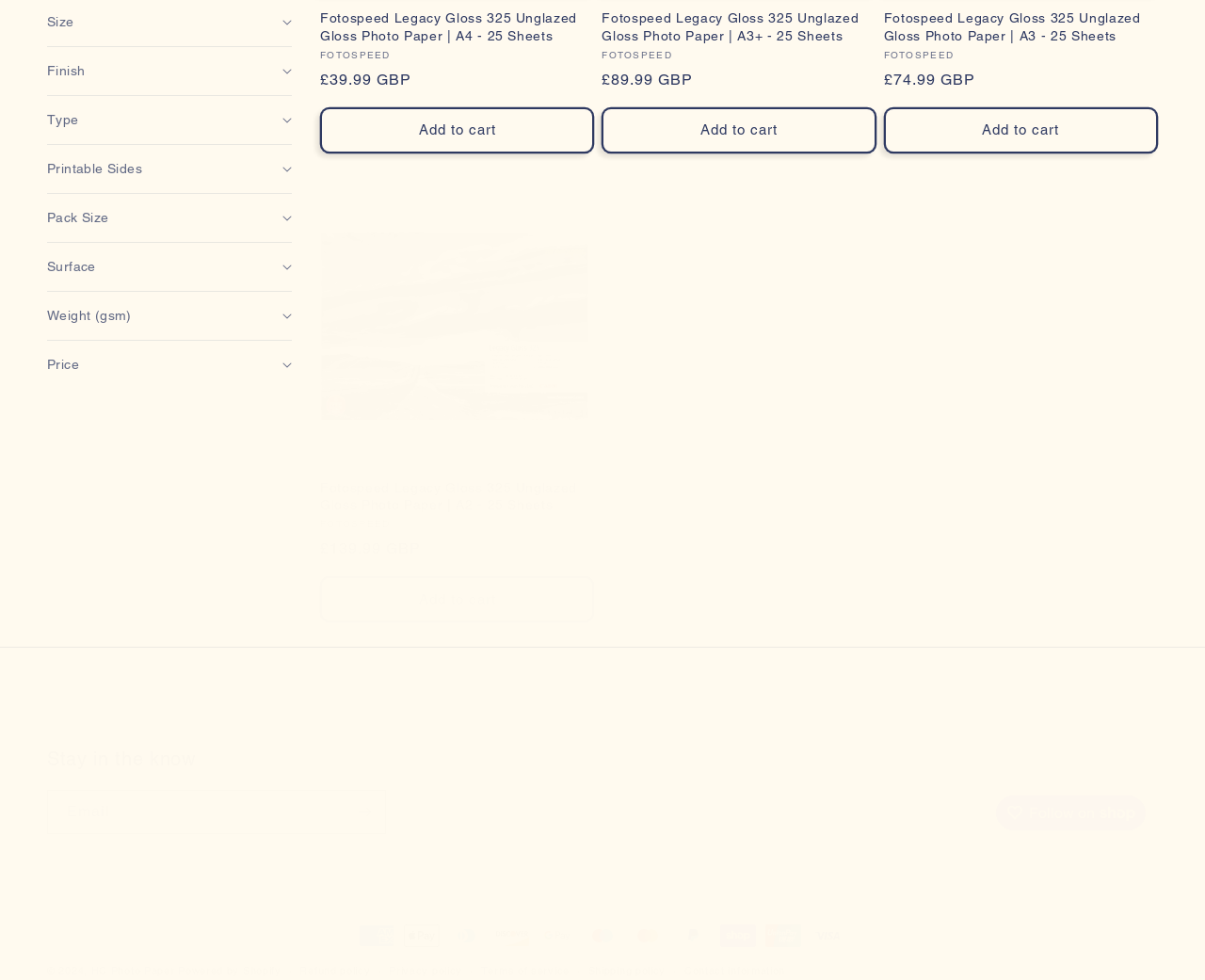Bounding box coordinates are to be given in the format (top-left x, top-left y, bottom-right x, bottom-right y). All values must be floating point numbers between 0 and 1. Provide the bounding box coordinate for the UI element described as: Price

[0.039, 0.347, 0.242, 0.396]